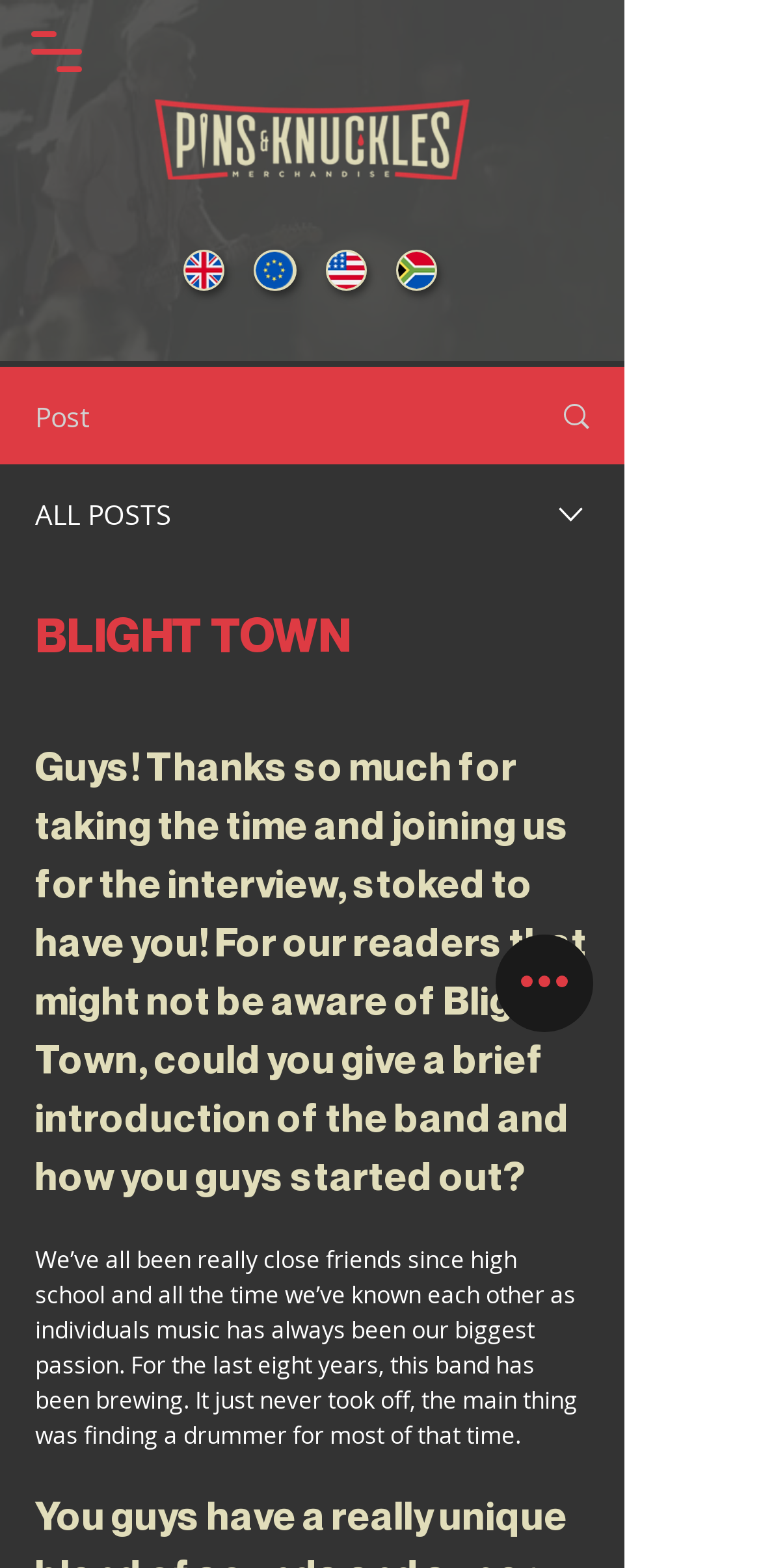What is the text above the ALL POSTS button? From the image, respond with a single word or brief phrase.

Post